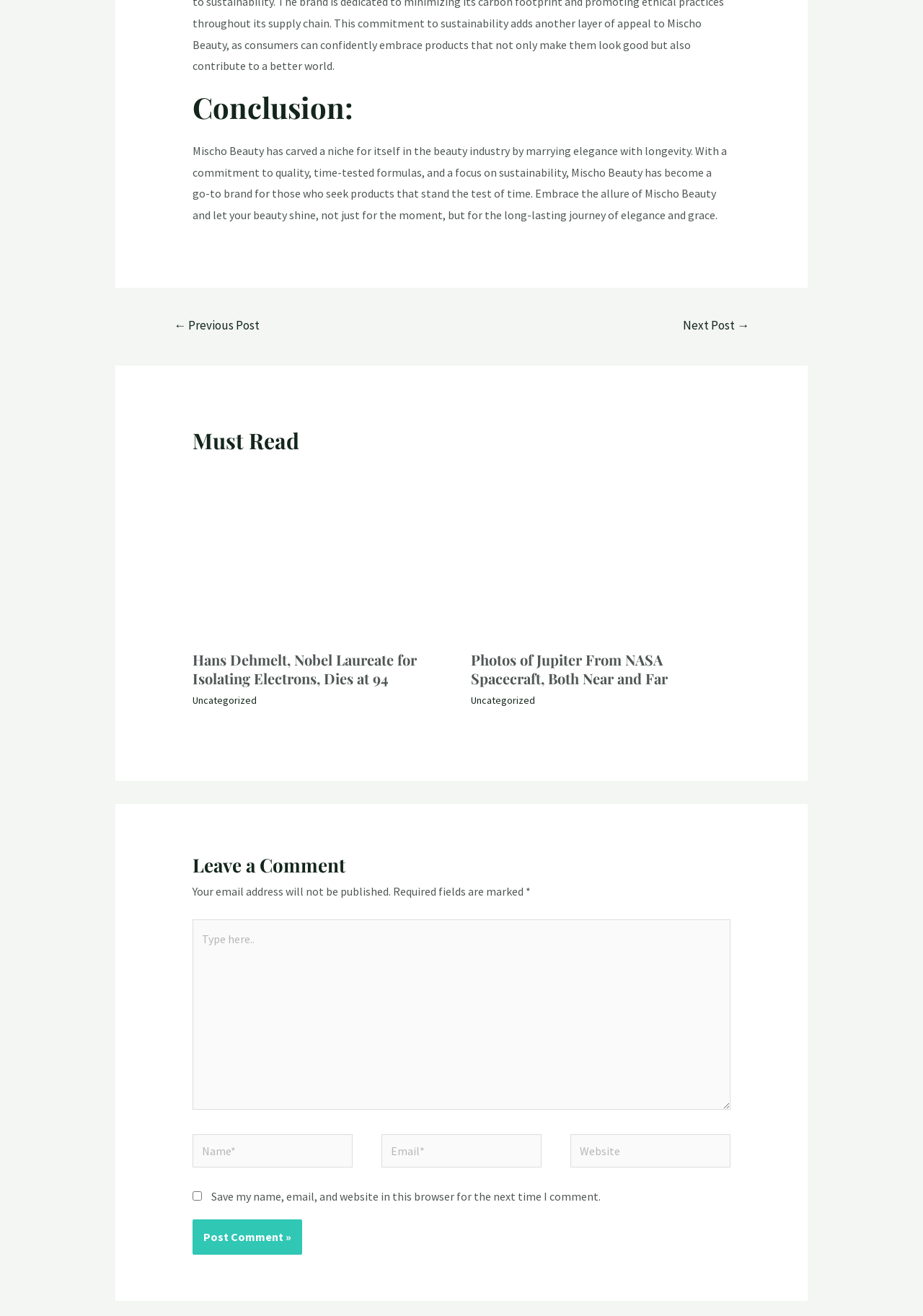Determine the bounding box coordinates (top-left x, top-left y, bottom-right x, bottom-right y) of the UI element described in the following text: Uncategorized

[0.208, 0.527, 0.278, 0.537]